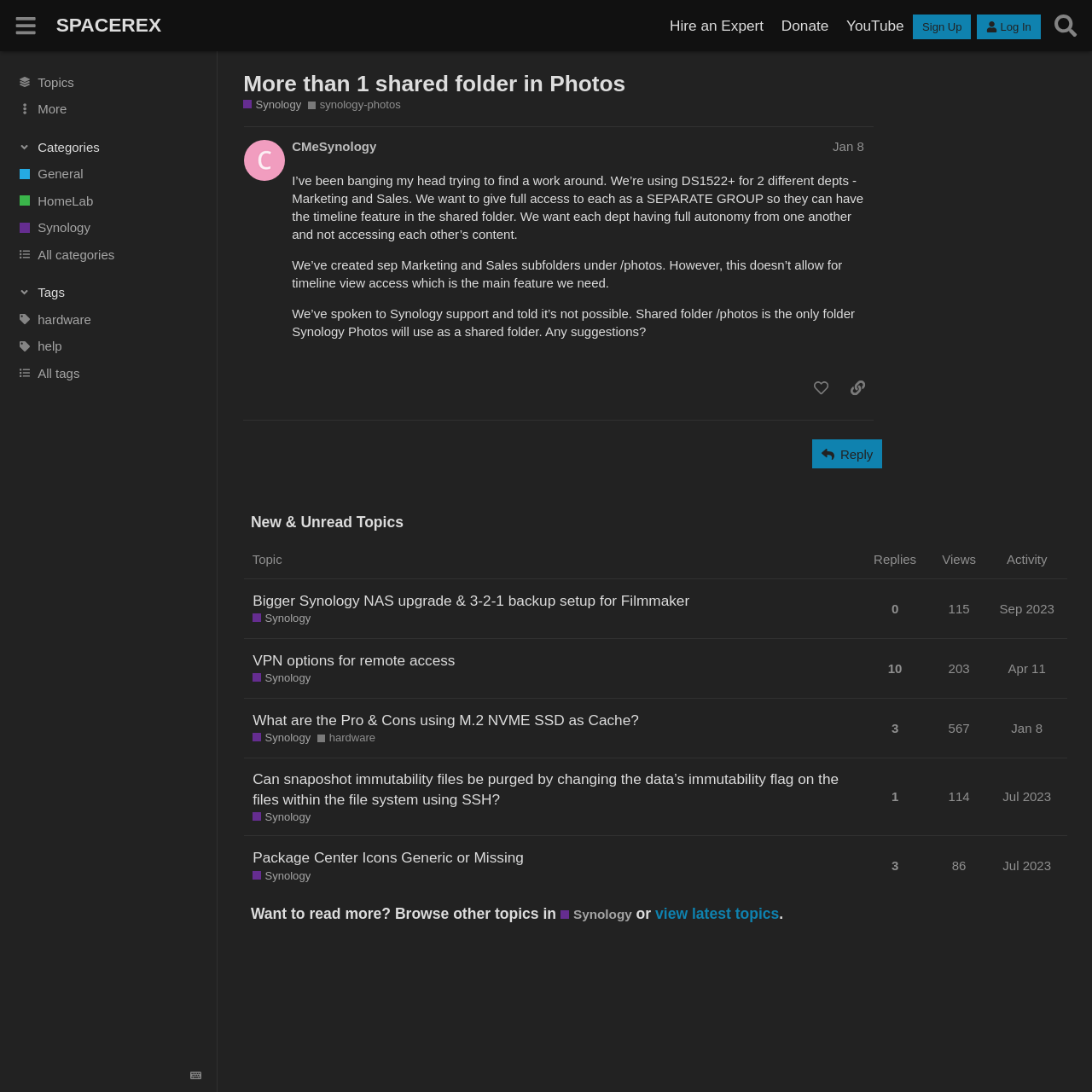Locate the bounding box coordinates of the clickable area to execute the instruction: "Search for topics". Provide the coordinates as four float numbers between 0 and 1, represented as [left, top, right, bottom].

[0.959, 0.007, 0.992, 0.04]